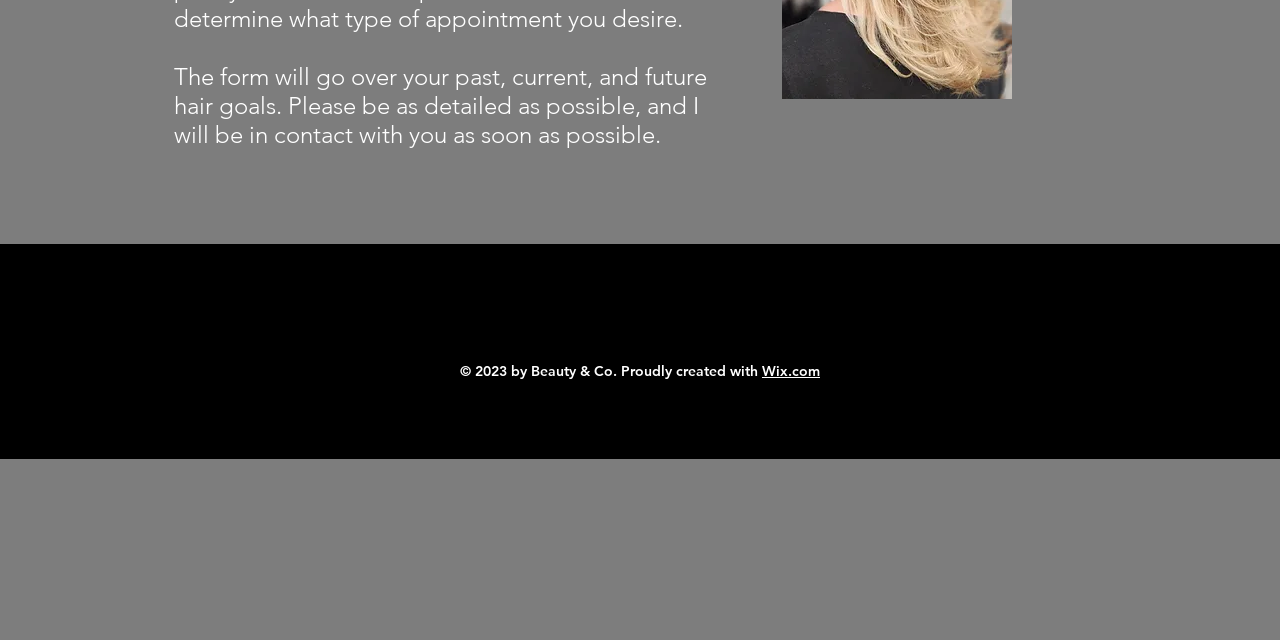Locate the UI element described by Wix.com in the provided webpage screenshot. Return the bounding box coordinates in the format (top-left x, top-left y, bottom-right x, bottom-right y), ensuring all values are between 0 and 1.

[0.595, 0.566, 0.641, 0.594]